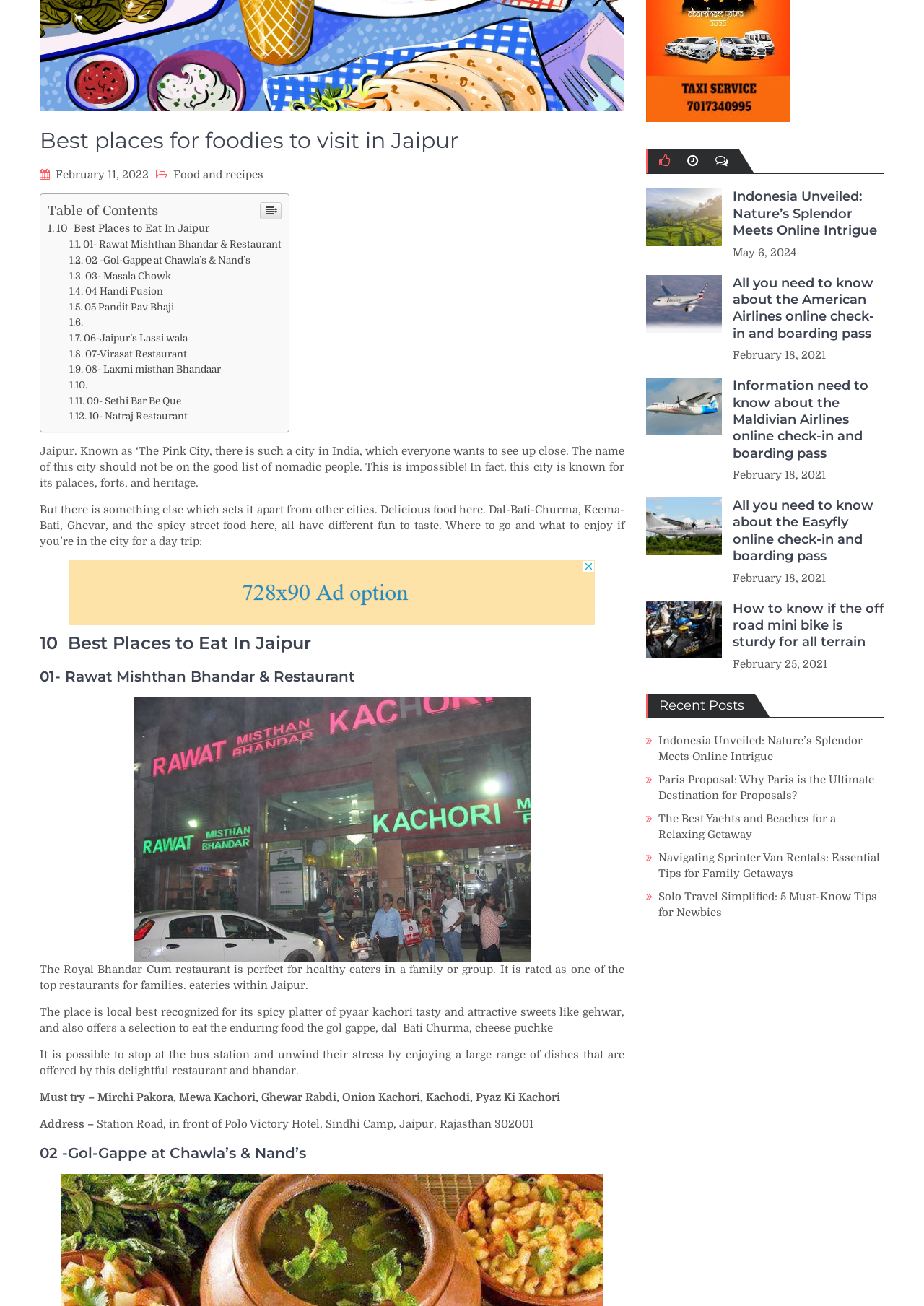Bounding box coordinates are specified in the format (top-left x, top-left y, bottom-right x, bottom-right y). All values are floating point numbers bounded between 0 and 1. Please provide the bounding box coordinate of the region this sentence describes: Food and recipes

[0.188, 0.129, 0.285, 0.139]